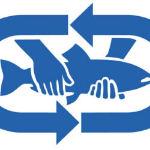Give a one-word or phrase response to the following question: What is being held by the two hands in the logo?

A fish